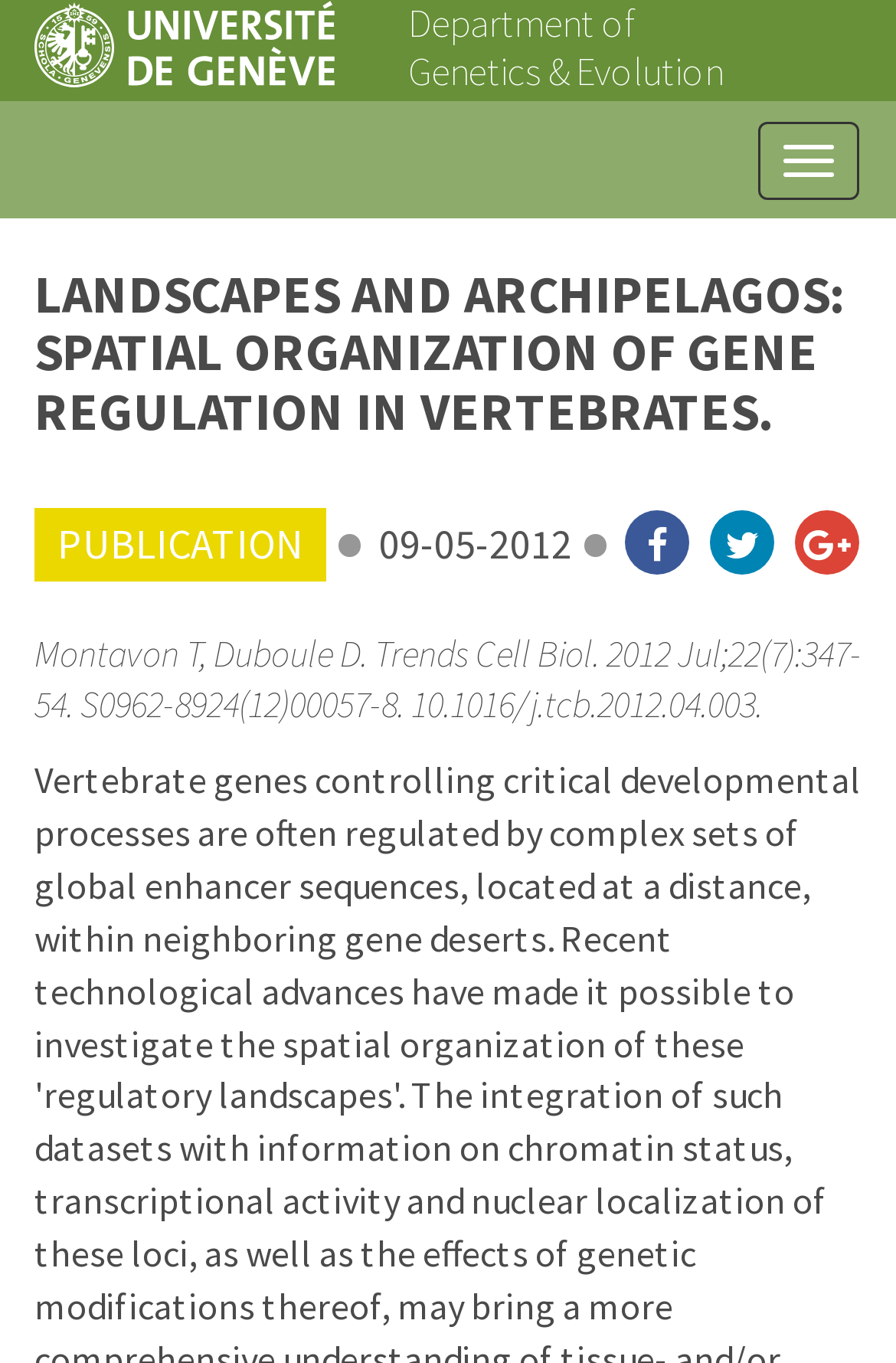Extract the main headline from the webpage and generate its text.

LANDSCAPES AND ARCHIPELAGOS: SPATIAL ORGANIZATION OF GENE REGULATION IN VERTEBRATES.